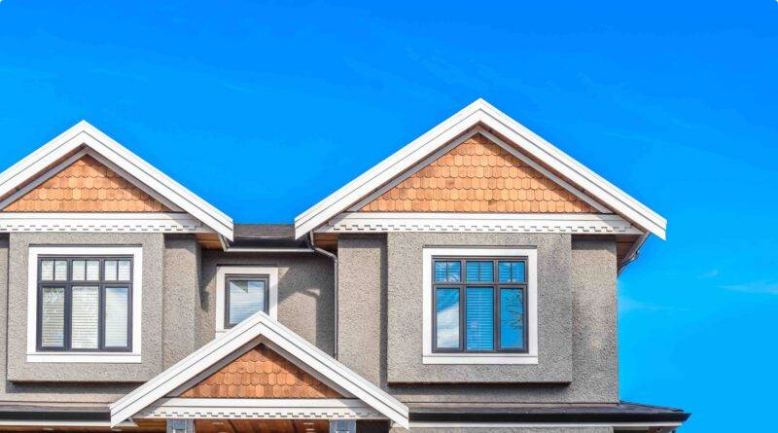Provide your answer to the question using just one word or phrase: What type of detailing is on the upper section?

Shingle